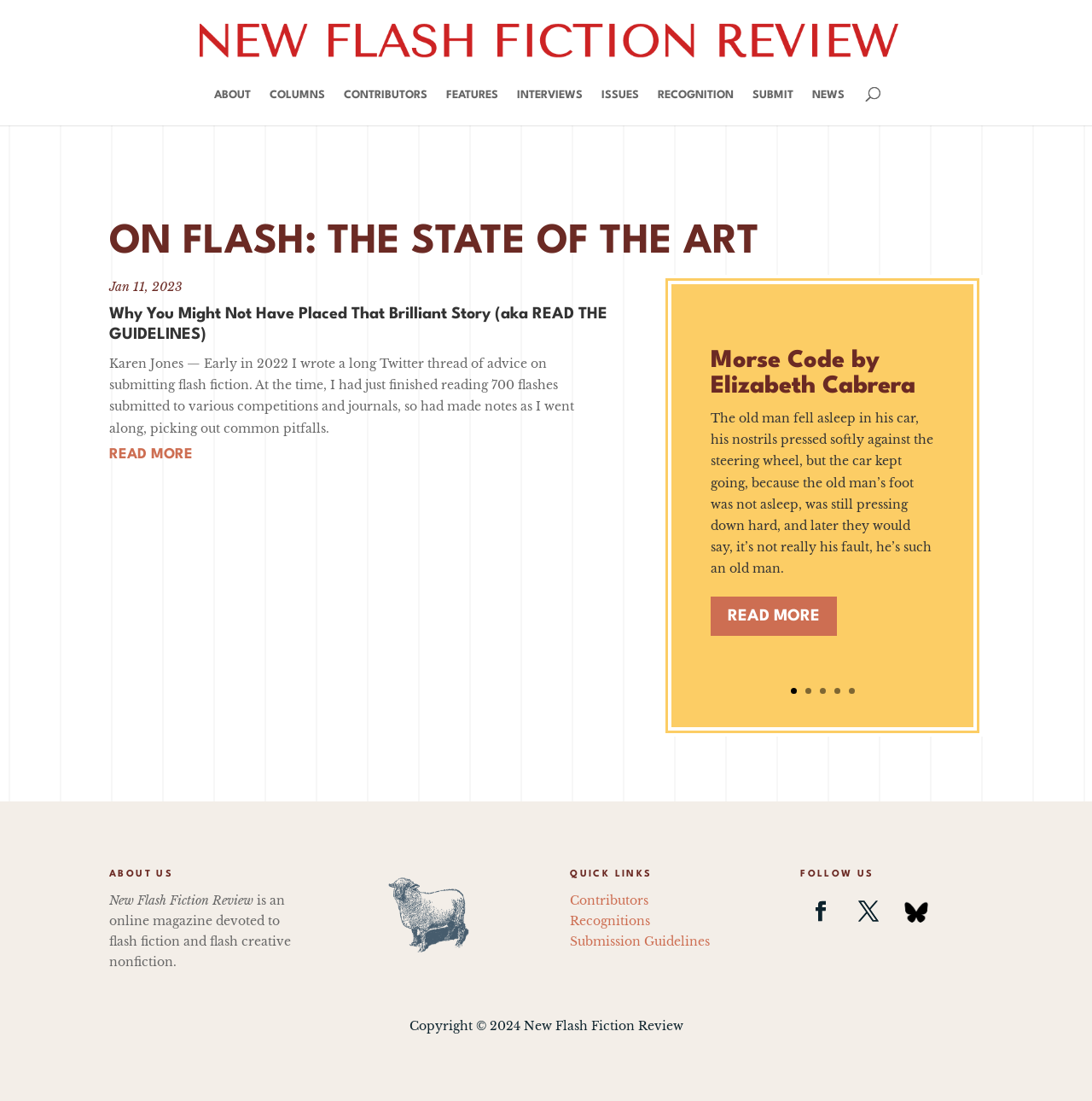Determine the bounding box coordinates for the clickable element to execute this instruction: "Read the DMCA take down process". Provide the coordinates as four float numbers between 0 and 1, i.e., [left, top, right, bottom].

None